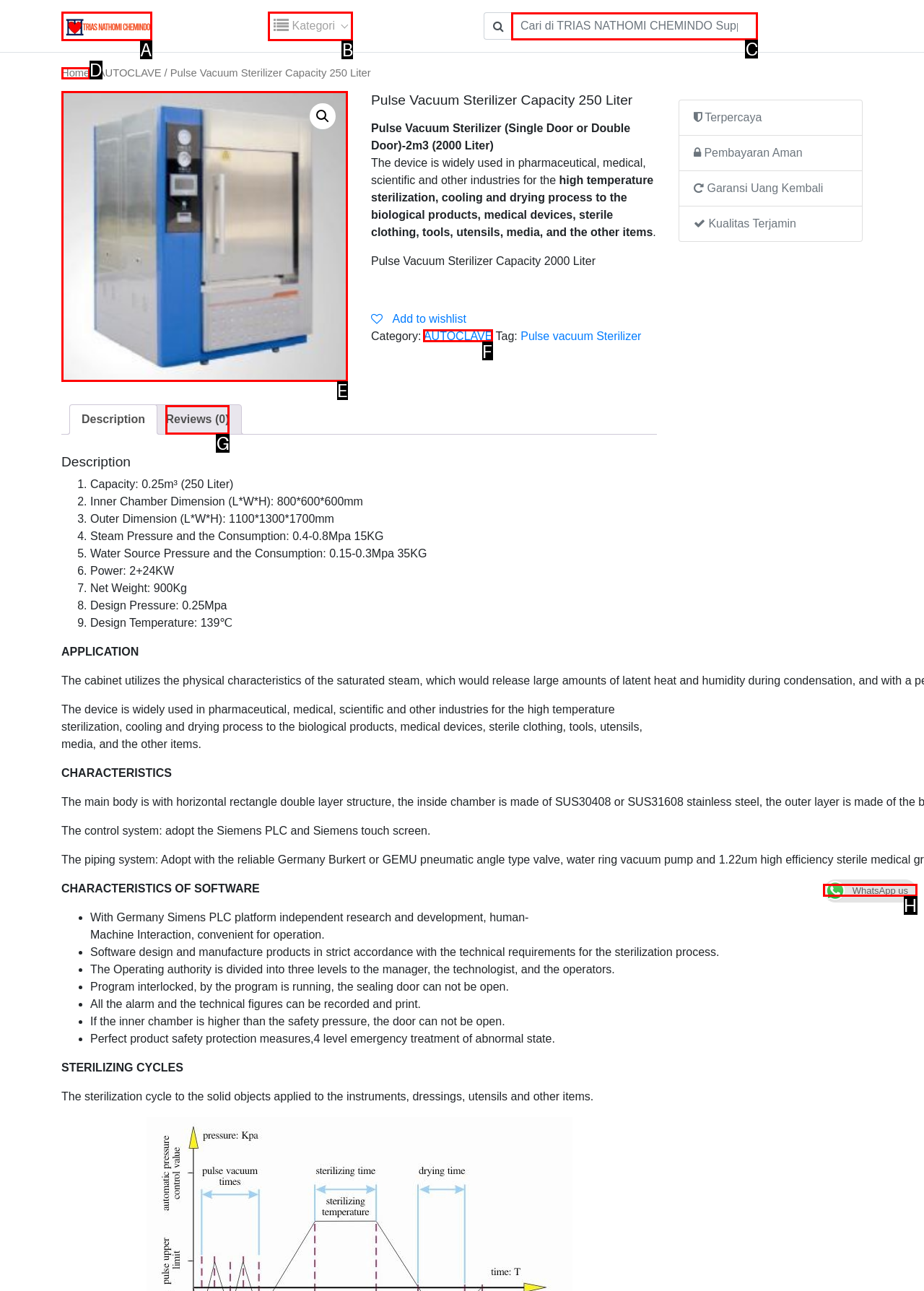Given the description: title="Pulse Vacuum Sterilizer", select the HTML element that matches it best. Reply with the letter of the chosen option directly.

E